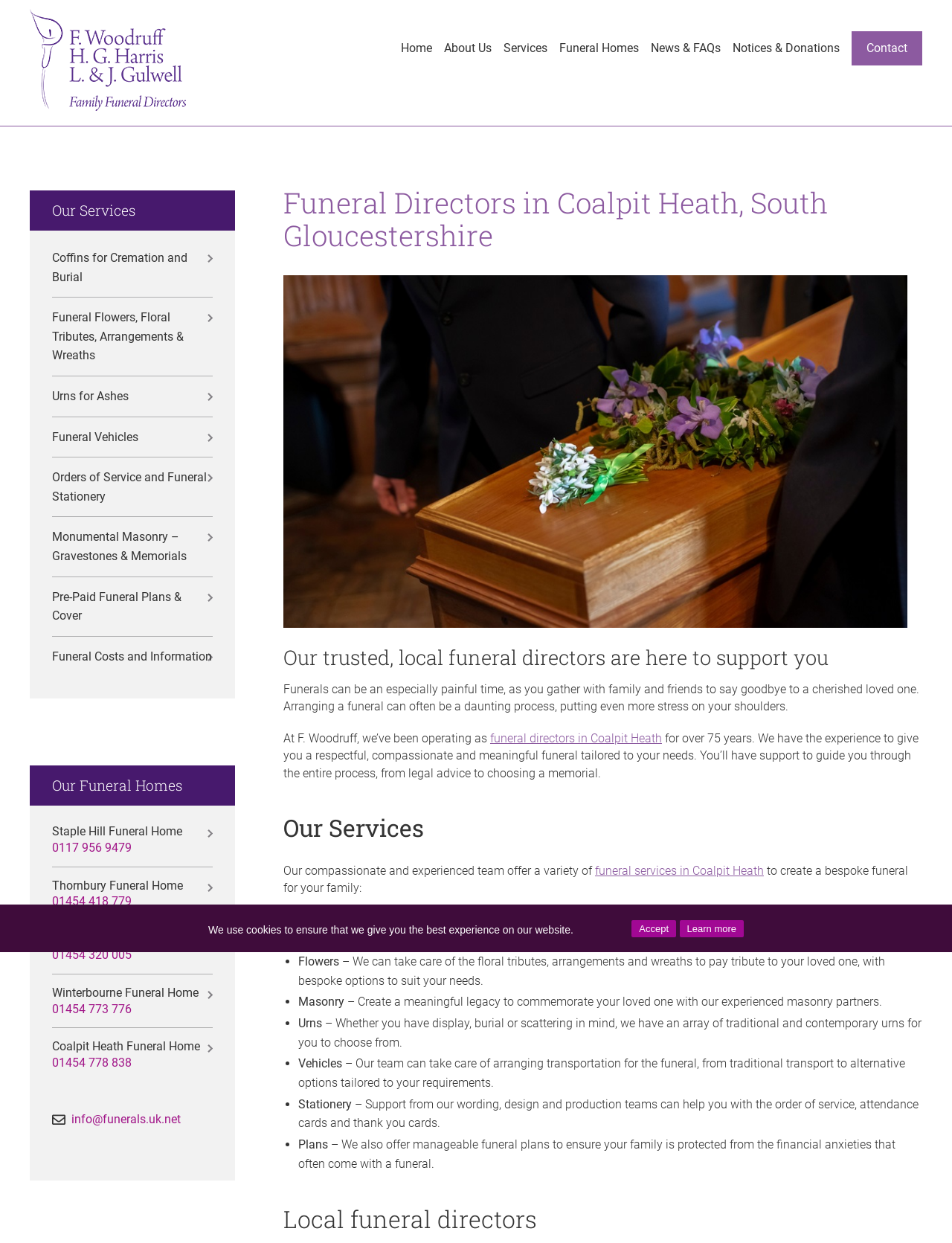Identify the headline of the webpage and generate its text content.

Funeral Directors in Coalpit Heath, South Gloucestershire 